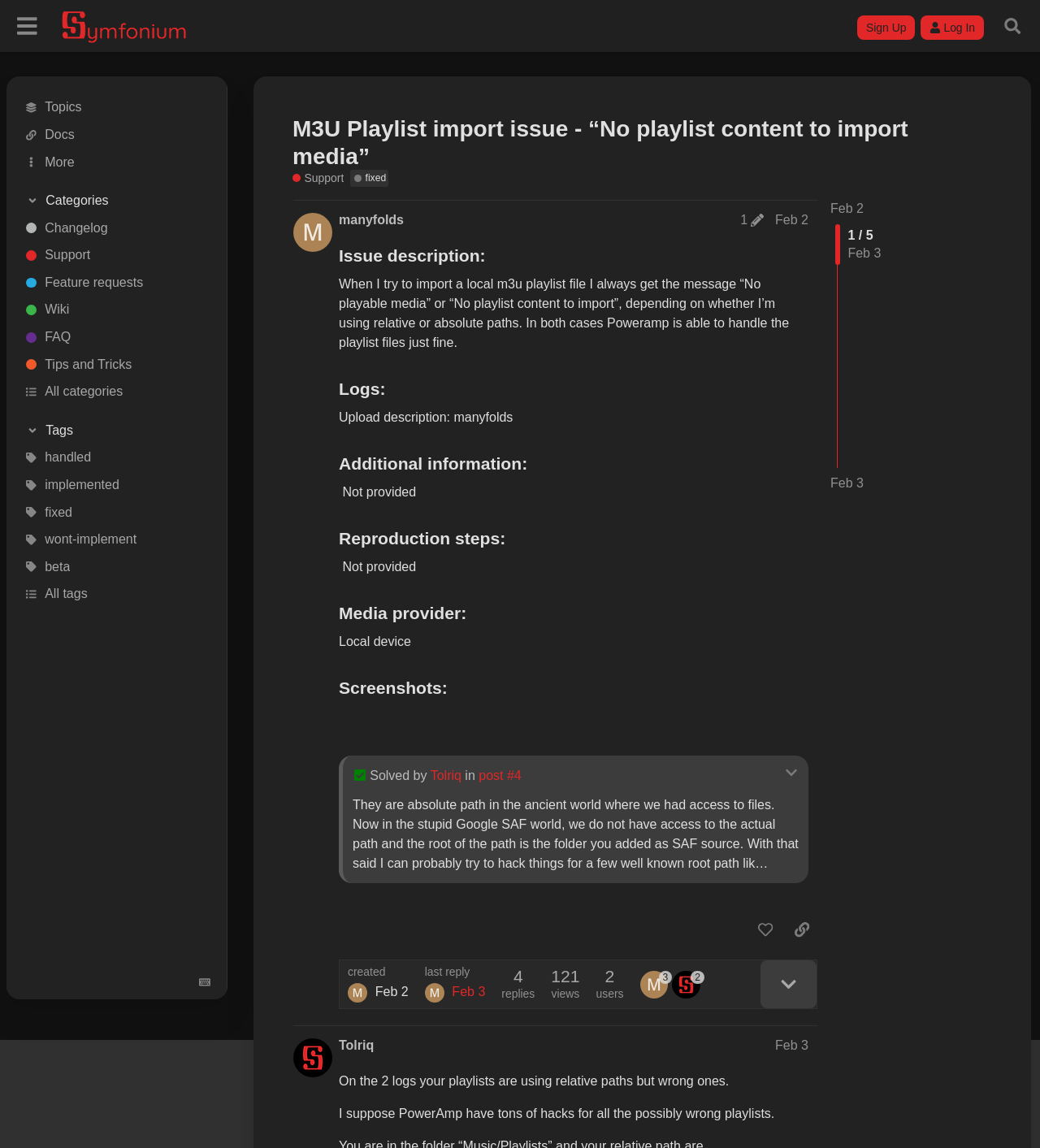Locate the bounding box coordinates of the segment that needs to be clicked to meet this instruction: "View the 'Changelog'".

[0.006, 0.187, 0.218, 0.211]